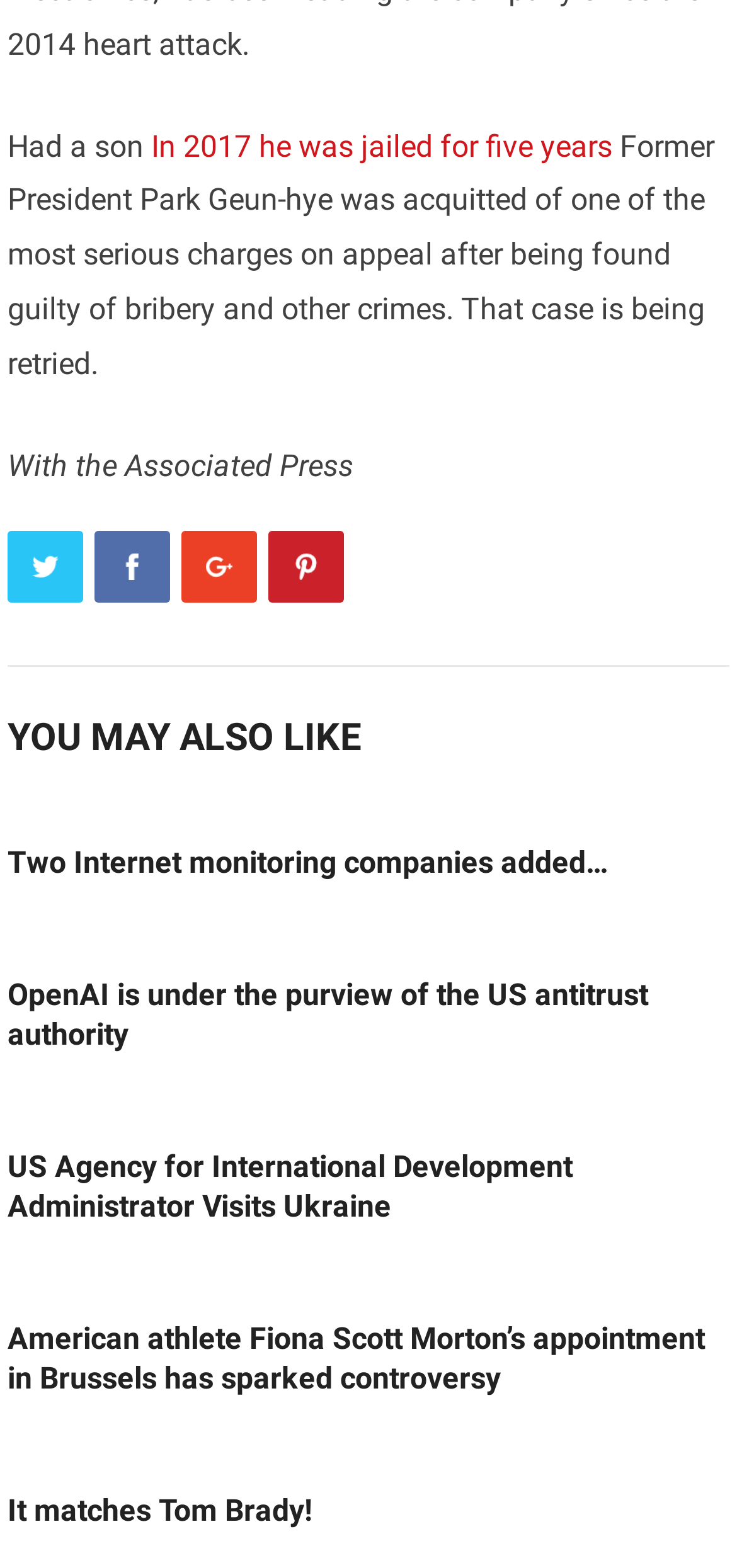Find the bounding box coordinates for the area that must be clicked to perform this action: "Visit Facebook".

[0.128, 0.339, 0.231, 0.385]